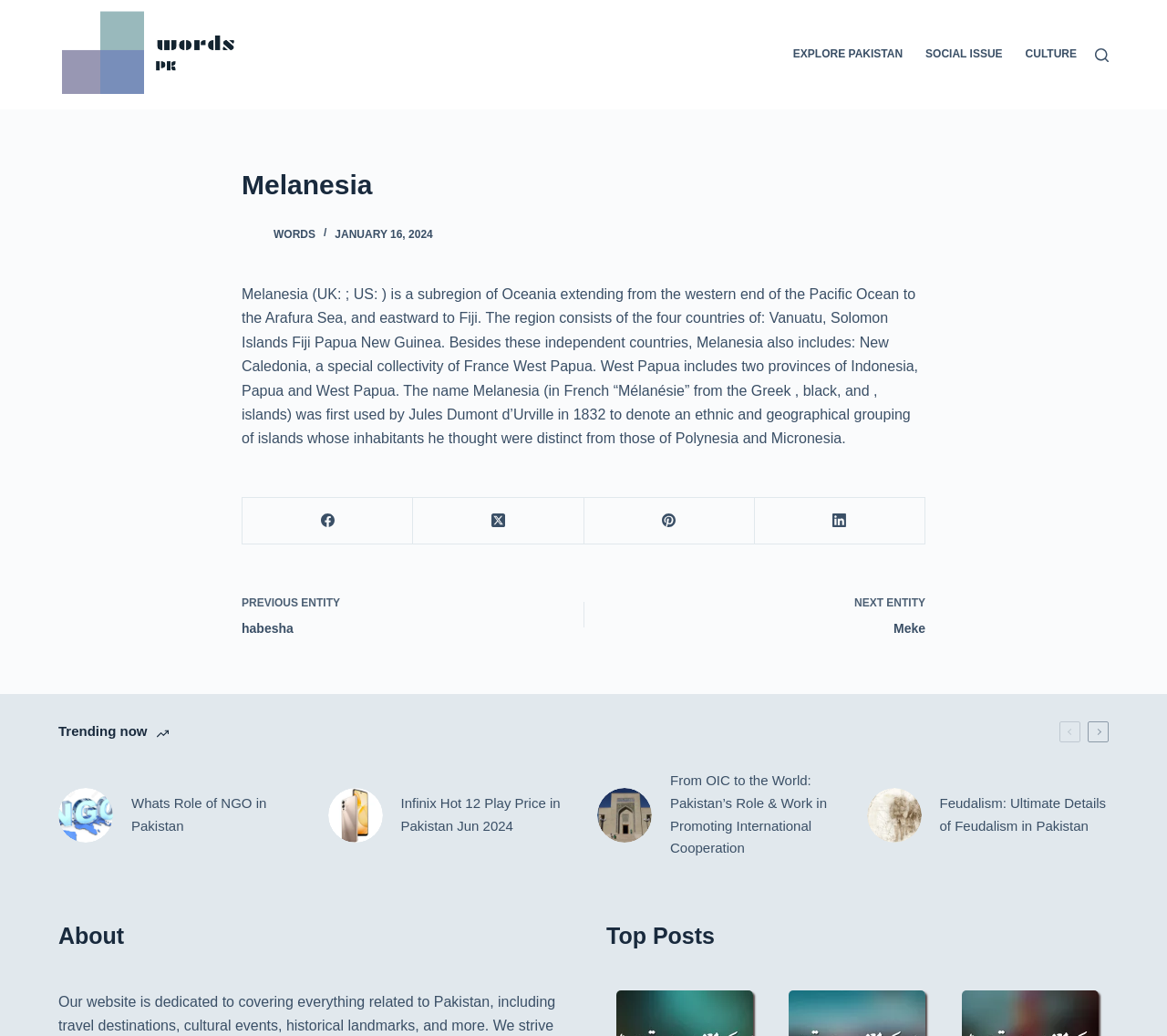Pinpoint the bounding box coordinates of the area that must be clicked to complete this instruction: "Check the 'NEXT ENTITY Meke' link".

[0.523, 0.569, 0.793, 0.617]